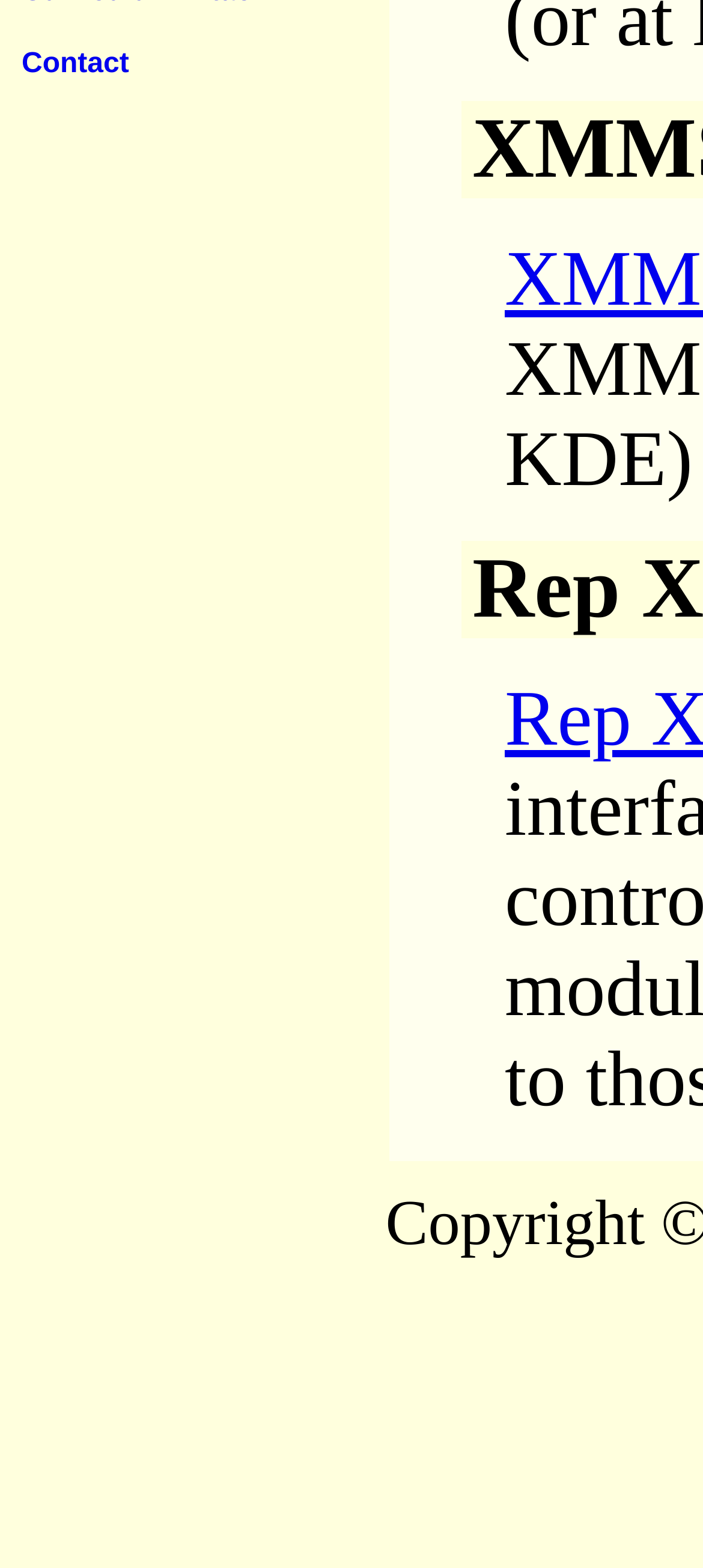Can you find the bounding box coordinates for the UI element given this description: "Contact"? Provide the coordinates as four float numbers between 0 and 1: [left, top, right, bottom].

[0.031, 0.032, 0.183, 0.051]